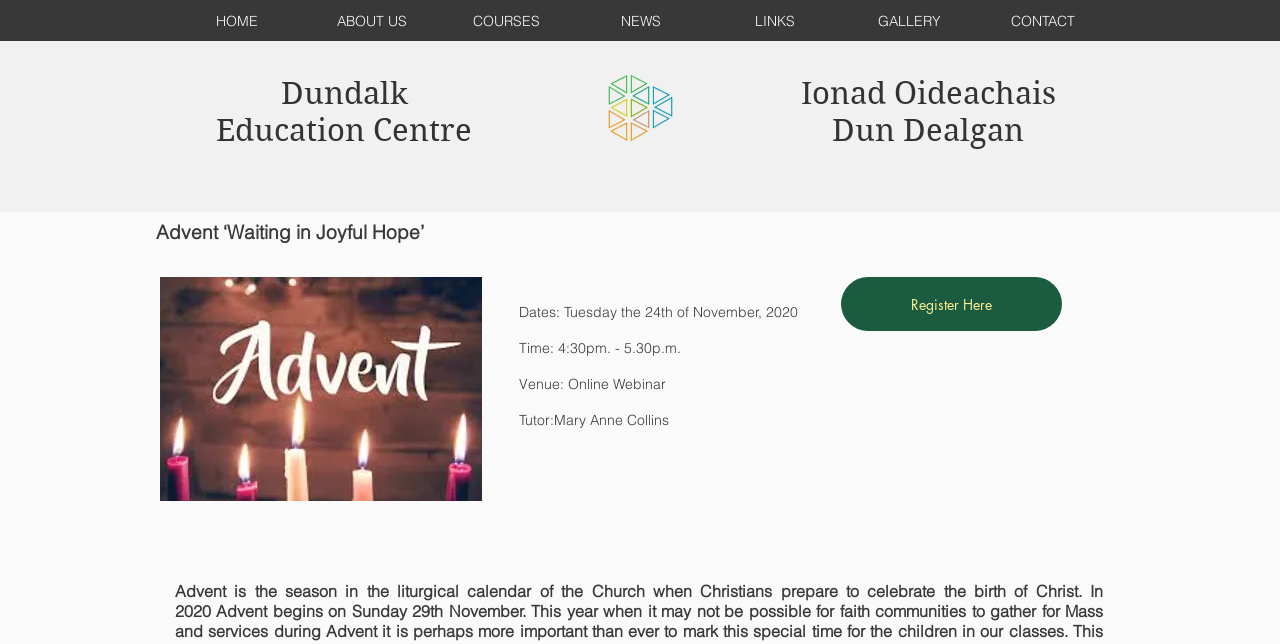Extract the bounding box coordinates for the described element: "ABOUT US". The coordinates should be represented as four float numbers between 0 and 1: [left, top, right, bottom].

[0.238, 0.014, 0.343, 0.053]